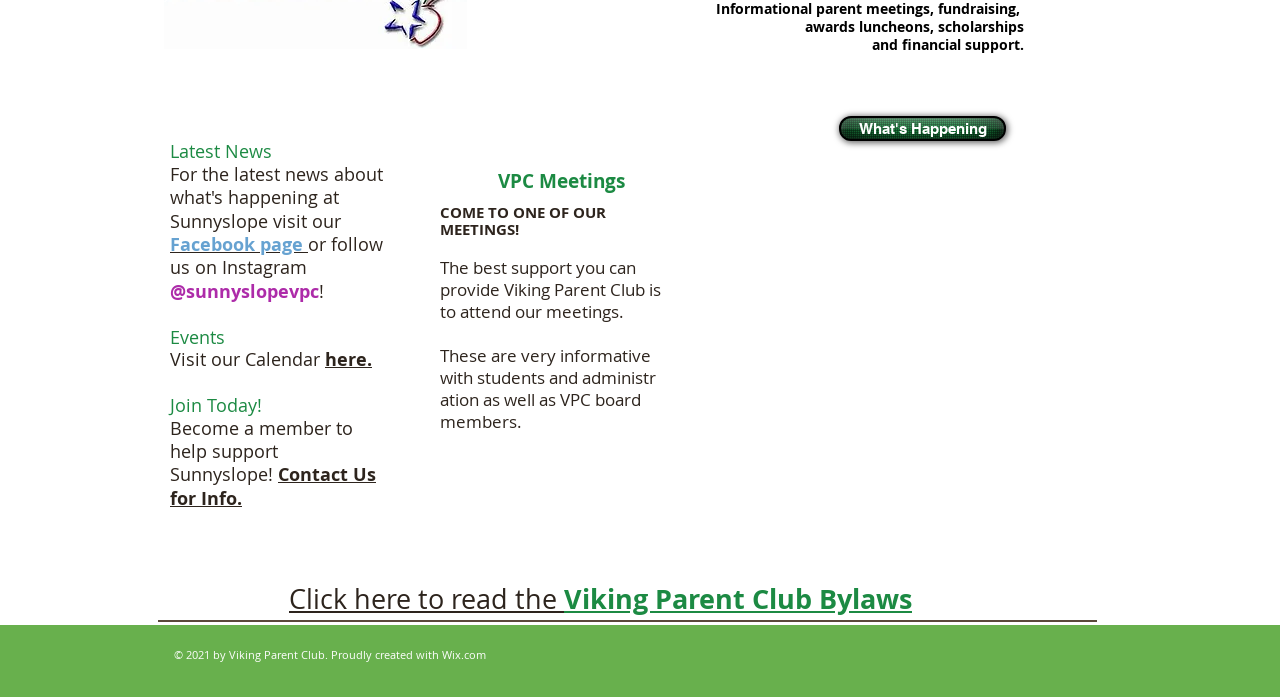How can one stay updated about Viking Parent Club?
Based on the image, answer the question with a single word or brief phrase.

Follow on Facebook or Instagram